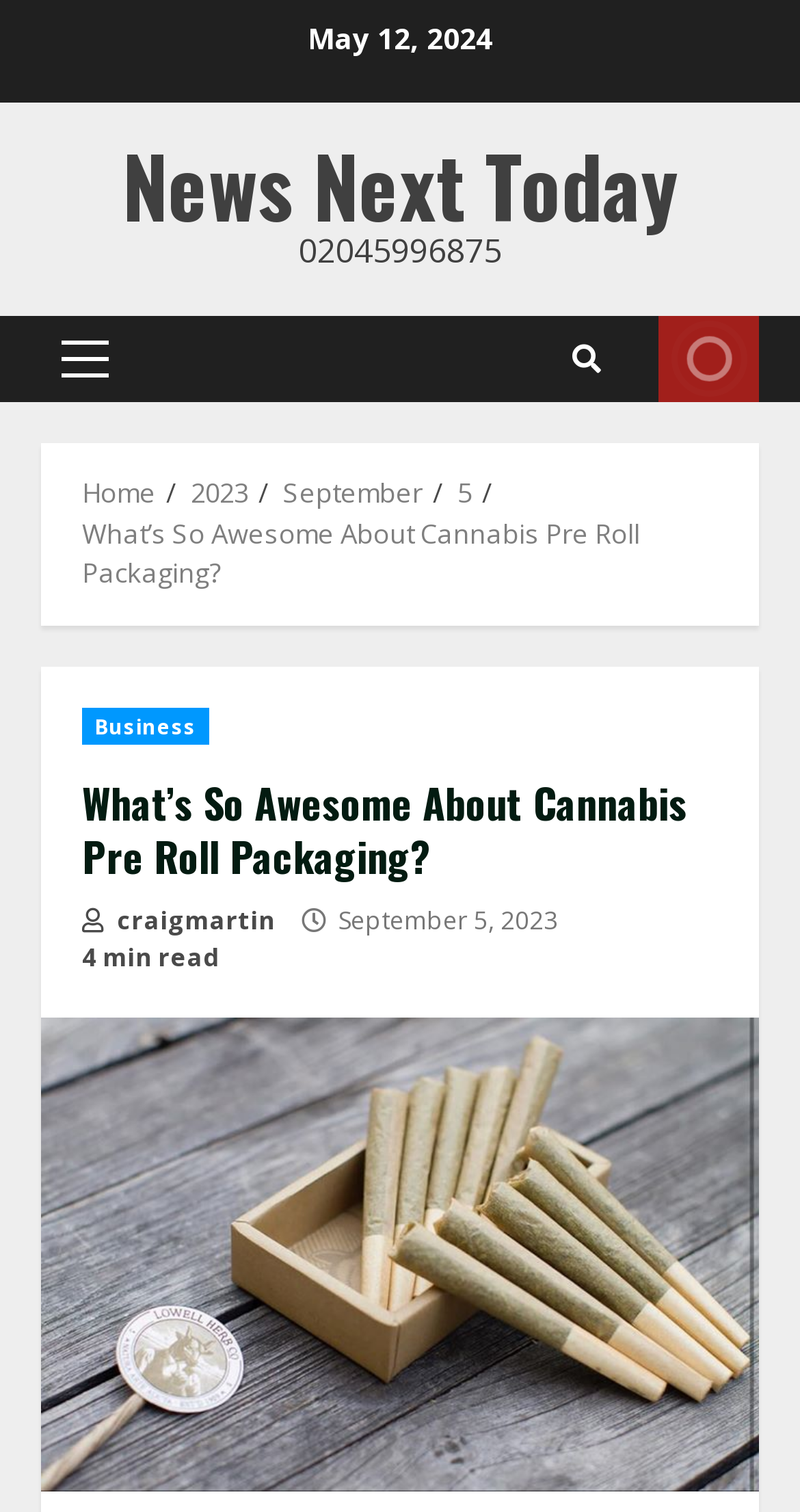Identify the bounding box coordinates of the clickable section necessary to follow the following instruction: "Click on the 'Business' link". The coordinates should be presented as four float numbers from 0 to 1, i.e., [left, top, right, bottom].

[0.103, 0.467, 0.261, 0.492]